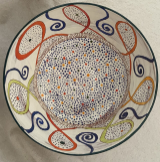Please answer the following question using a single word or phrase: 
What is the purpose of the Fall Art Tour?

To showcase local art